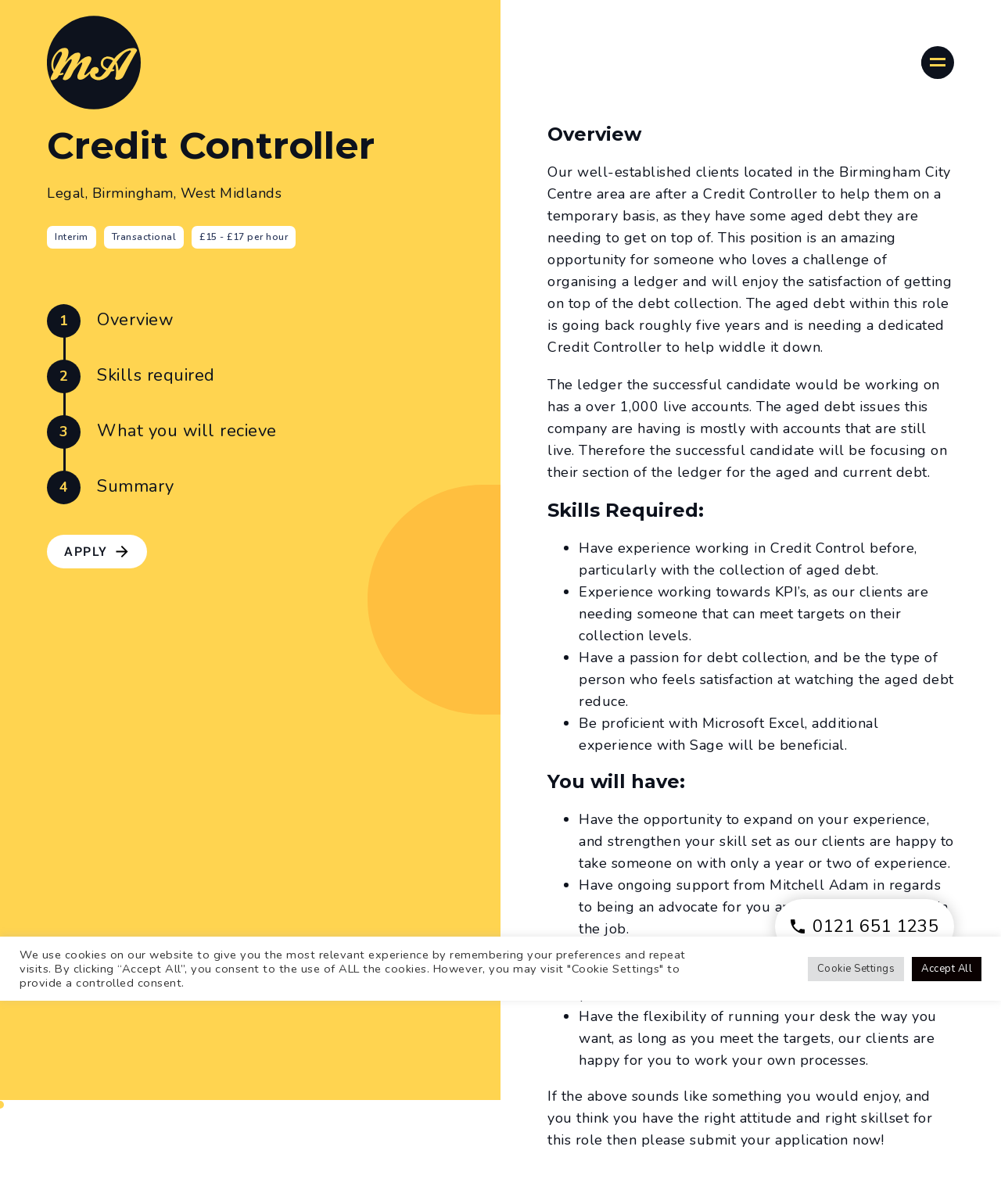Based on the image, please elaborate on the answer to the following question:
What is the job title?

The job title is mentioned in the heading 'Credit Controller' at the top of the webpage, and also in the 'Overview' section, which describes the job requirements.